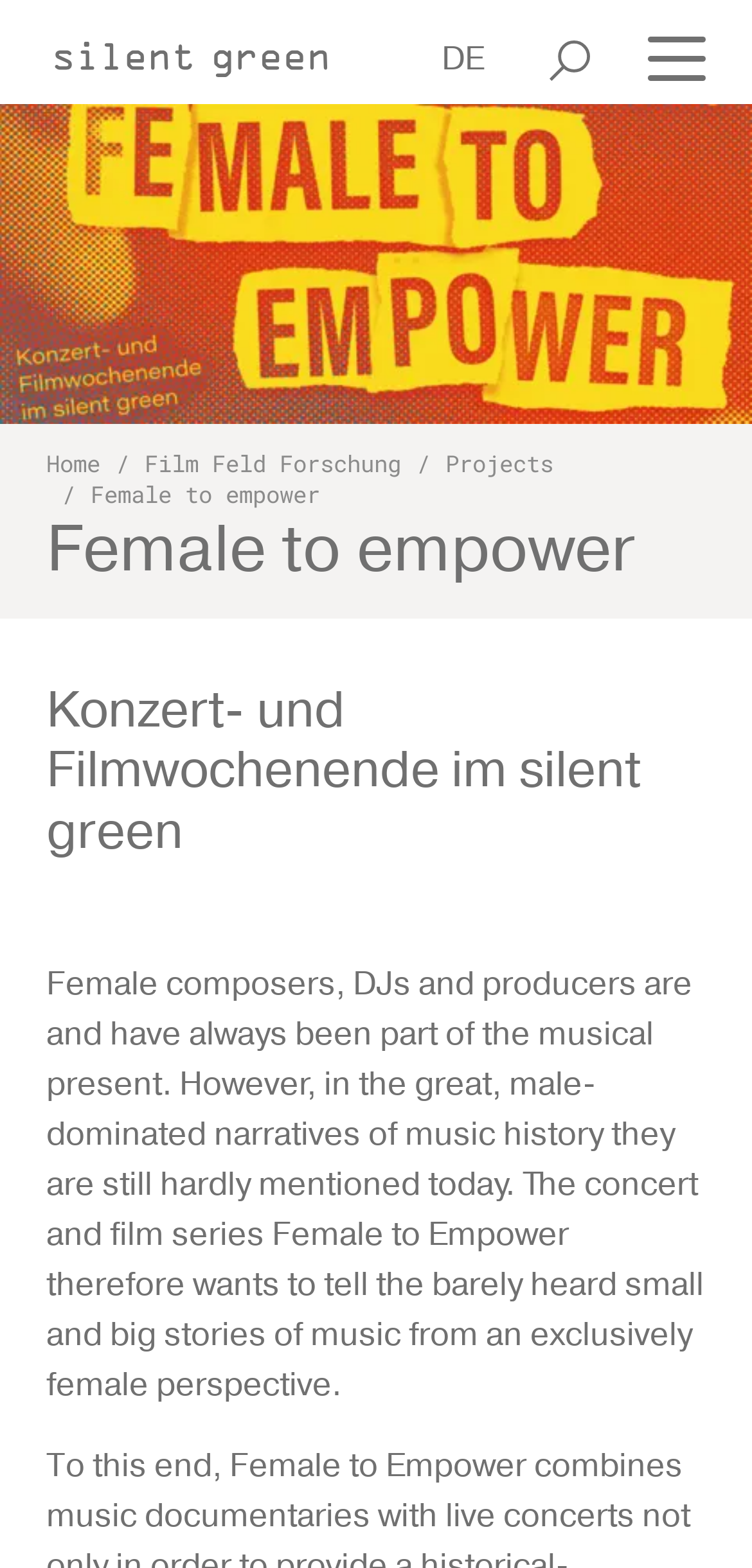What is the language of the webpage?
Using the picture, provide a one-word or short phrase answer.

DE